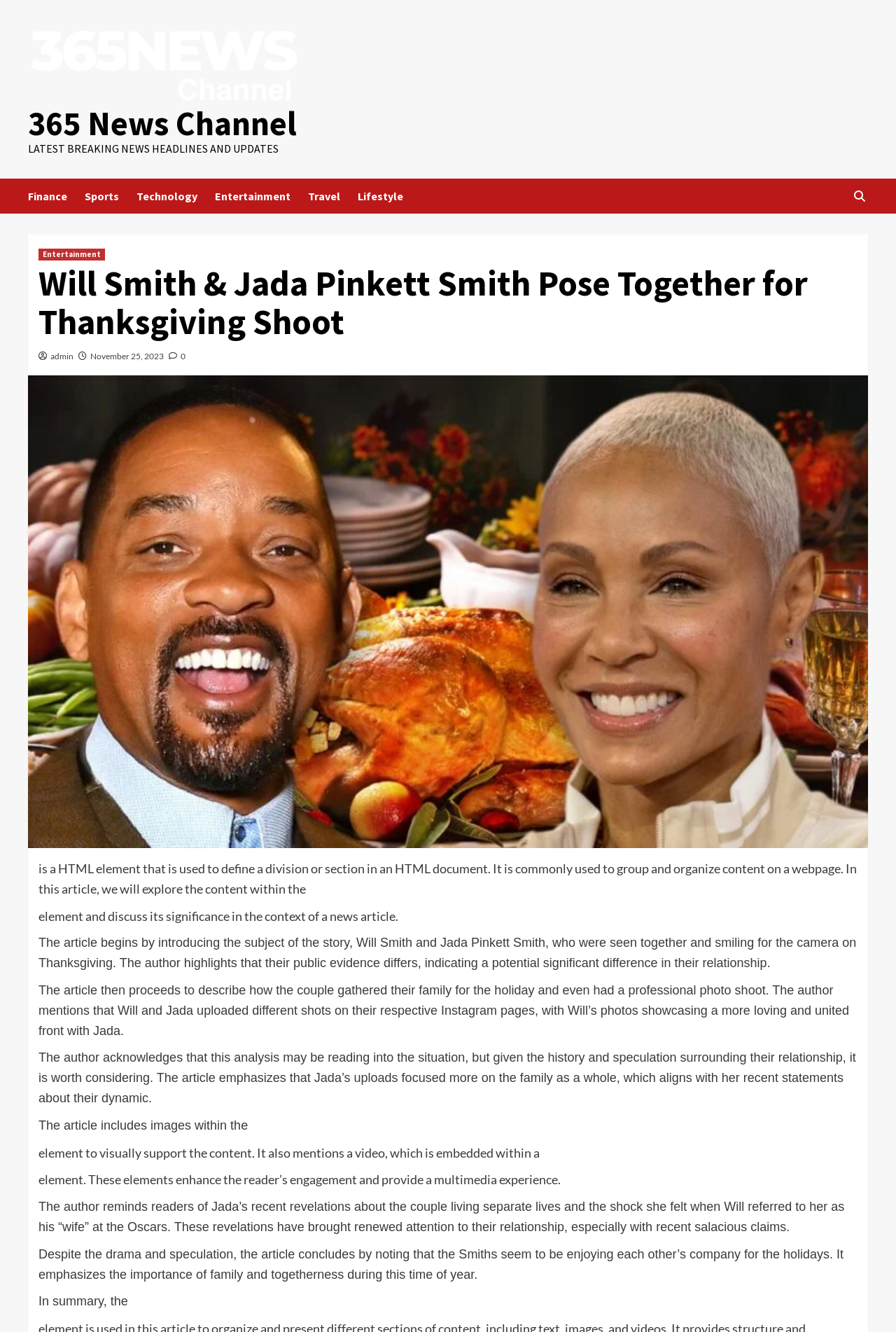What is the date of this news article?
Using the visual information from the image, give a one-word or short-phrase answer.

November 25, 2023